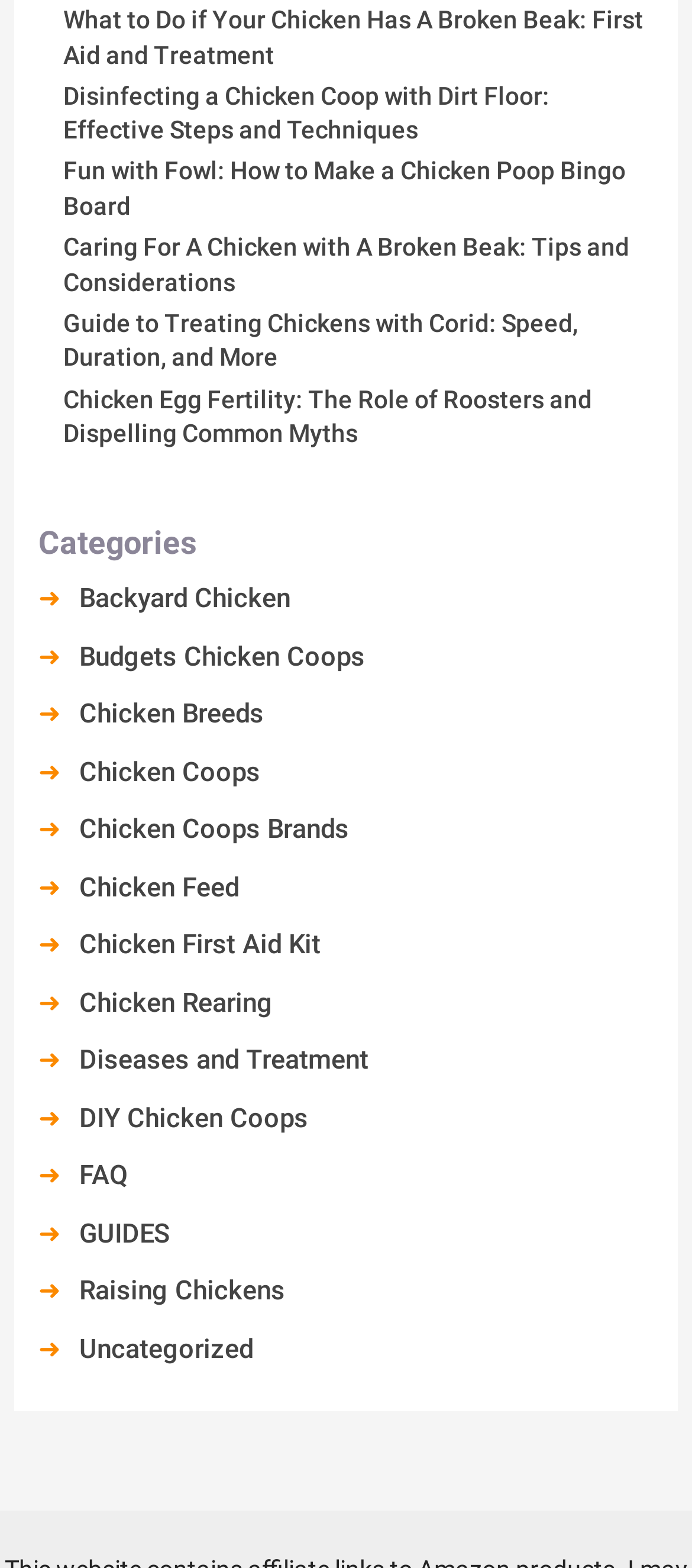Please reply to the following question with a single word or a short phrase:
Is there a guide for 'Raising Chickens' on this webpage?

Yes